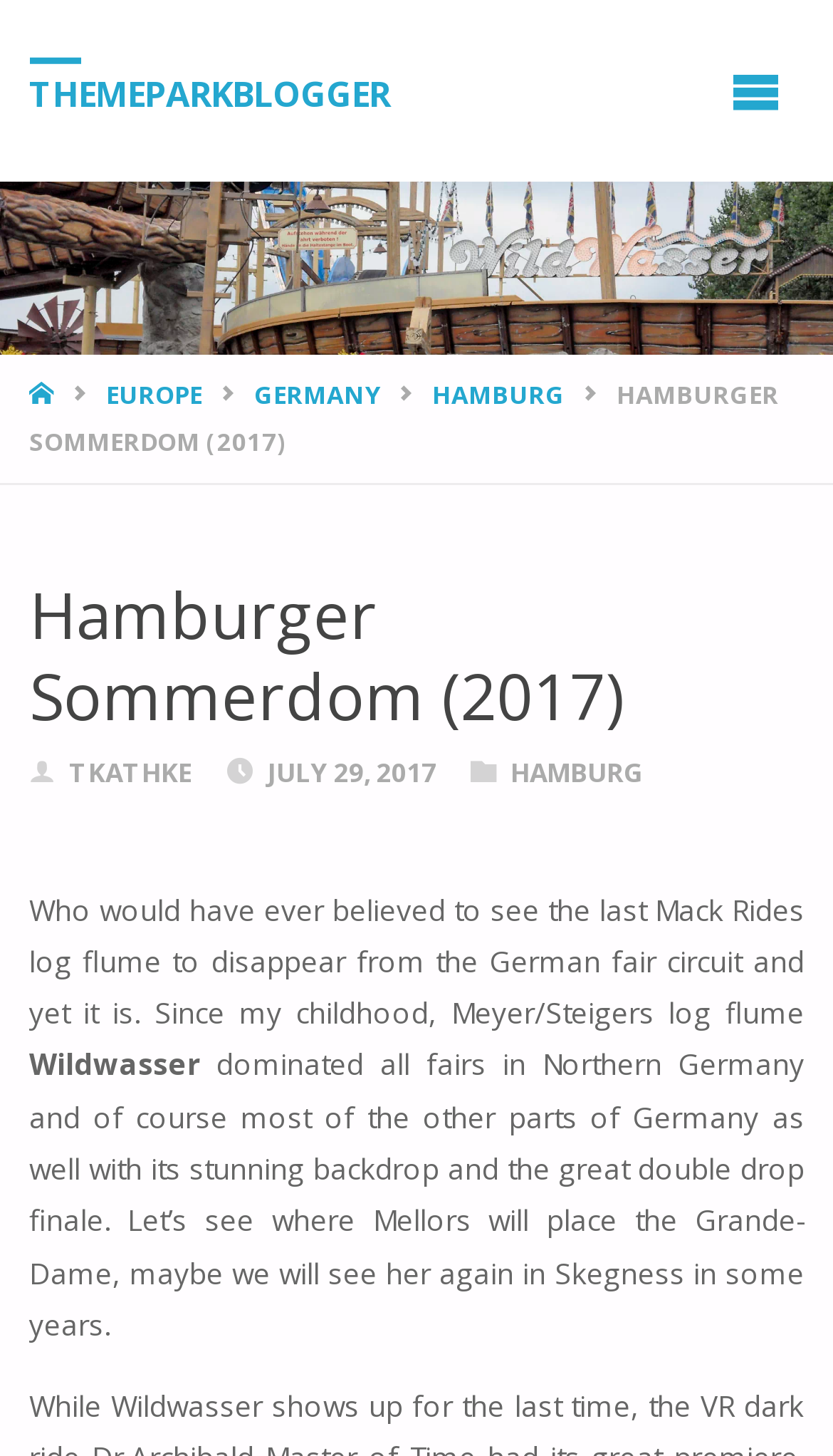How many links are there in the top navigation bar?
Please provide a single word or phrase in response based on the screenshot.

4